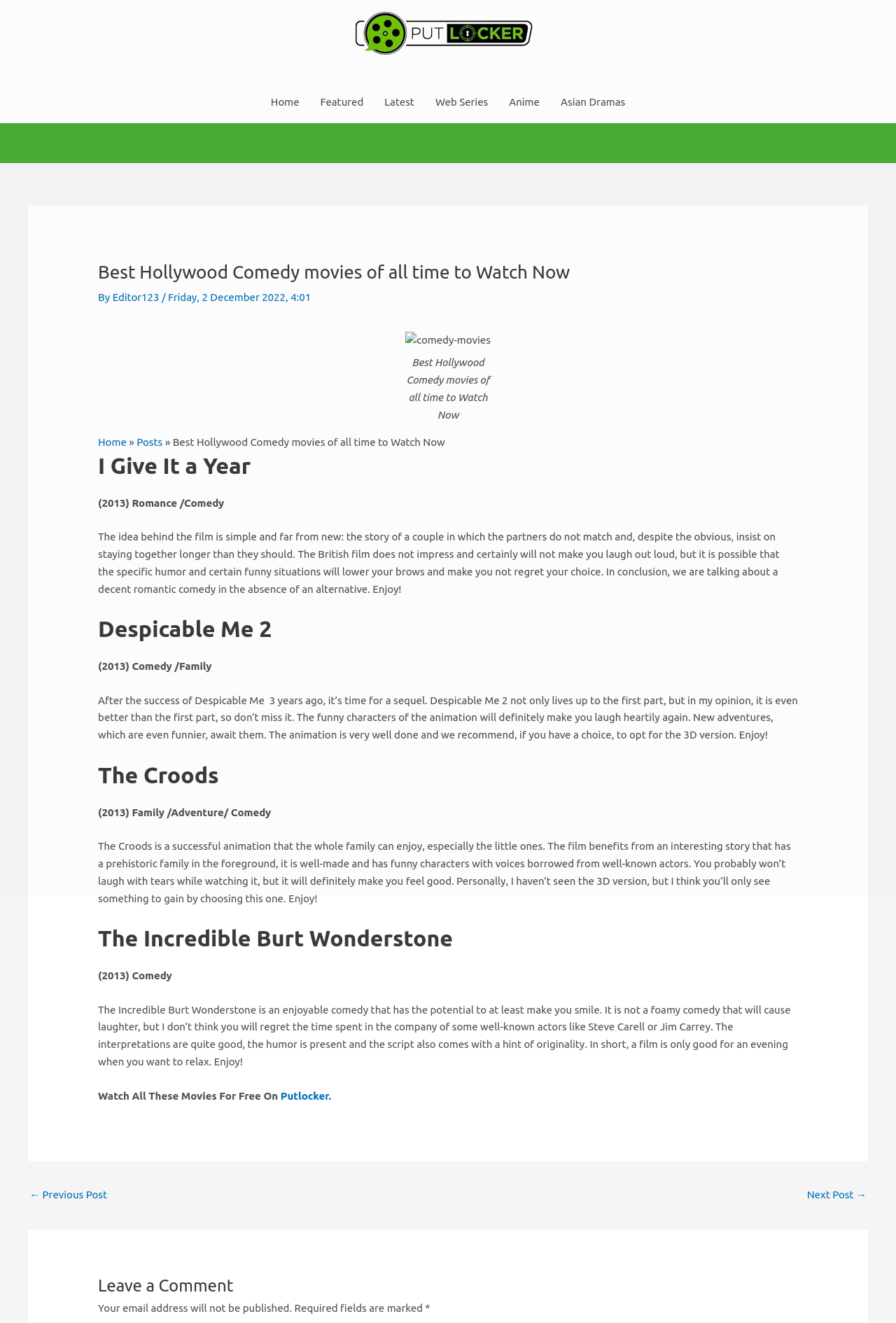How many comments can be left on this post?
Based on the screenshot, answer the question with a single word or phrase.

1